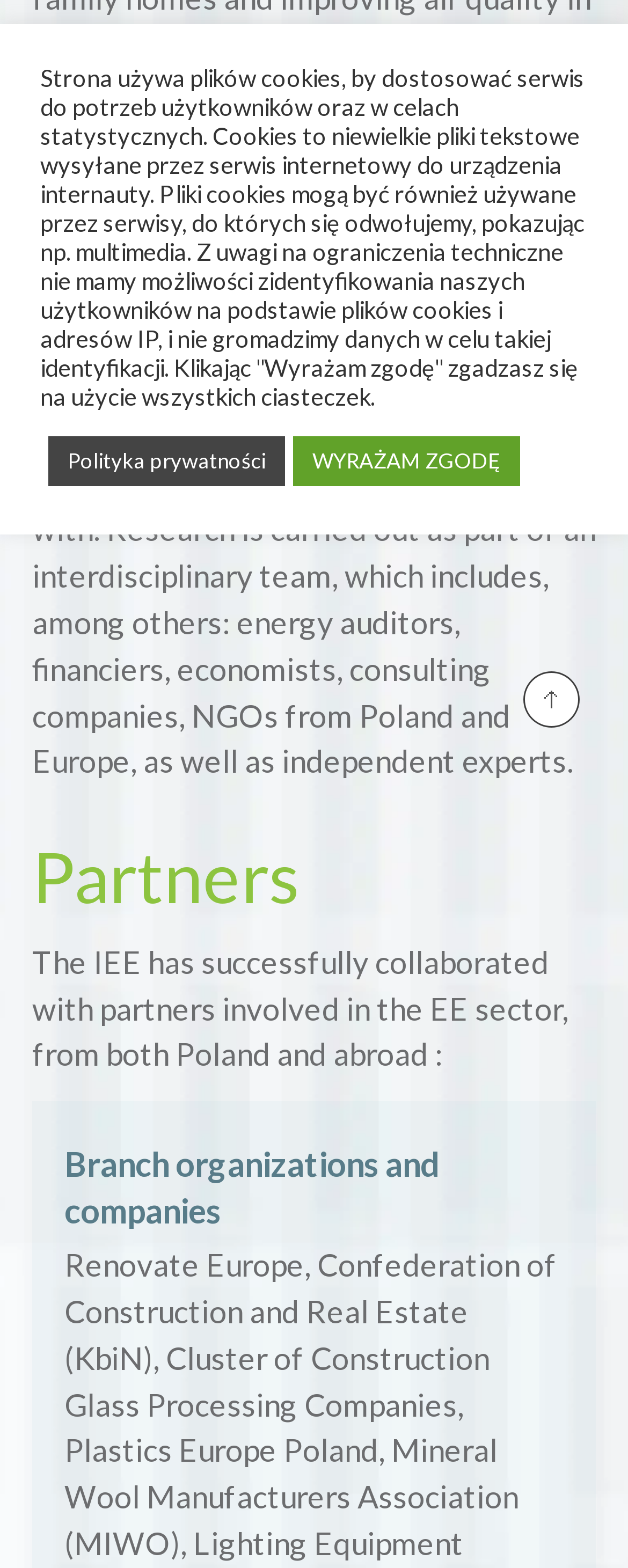For the element described, predict the bounding box coordinates as (top-left x, top-left y, bottom-right x, bottom-right y). All values should be between 0 and 1. Element description: WYRAŻAM ZGODĘ

[0.467, 0.278, 0.828, 0.31]